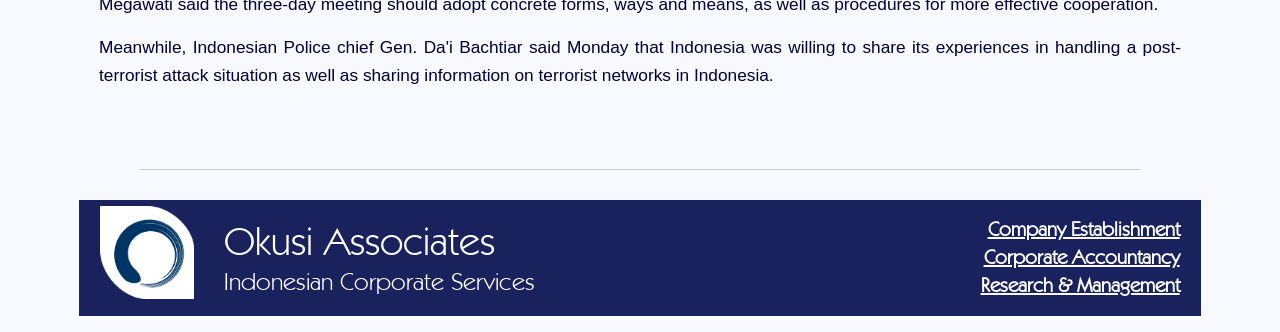Using the provided description Okusi Associates Indonesian Corporate Services, find the bounding box coordinates for the UI element. Provide the coordinates in (top-left x, top-left y, bottom-right x, bottom-right y) format, ensuring all values are between 0 and 1.

[0.175, 0.655, 0.633, 0.908]